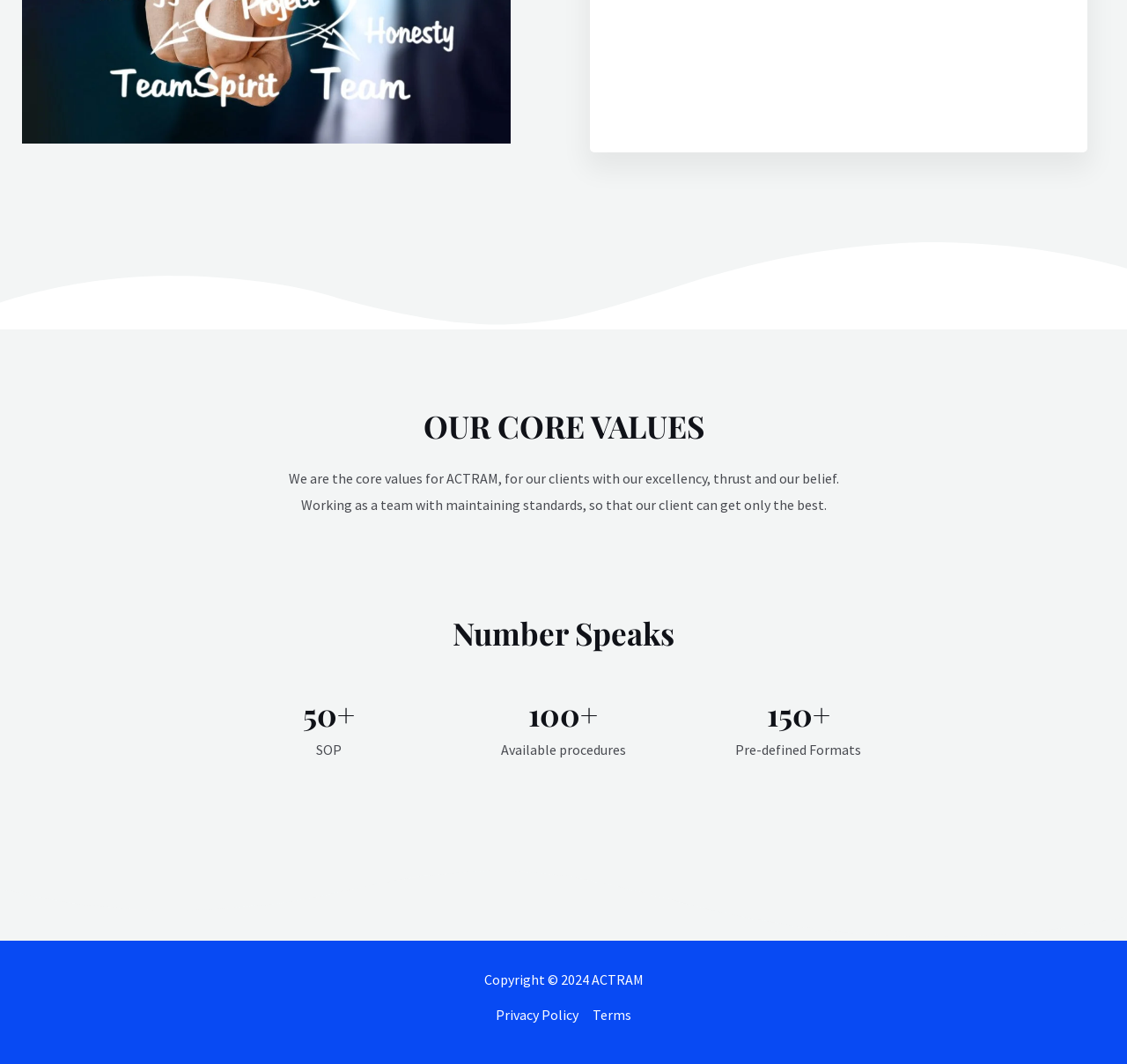Please determine the bounding box coordinates for the UI element described here. Use the format (top-left x, top-left y, bottom-right x, bottom-right y) with values bounded between 0 and 1: Privacy Policy

[0.44, 0.942, 0.52, 0.967]